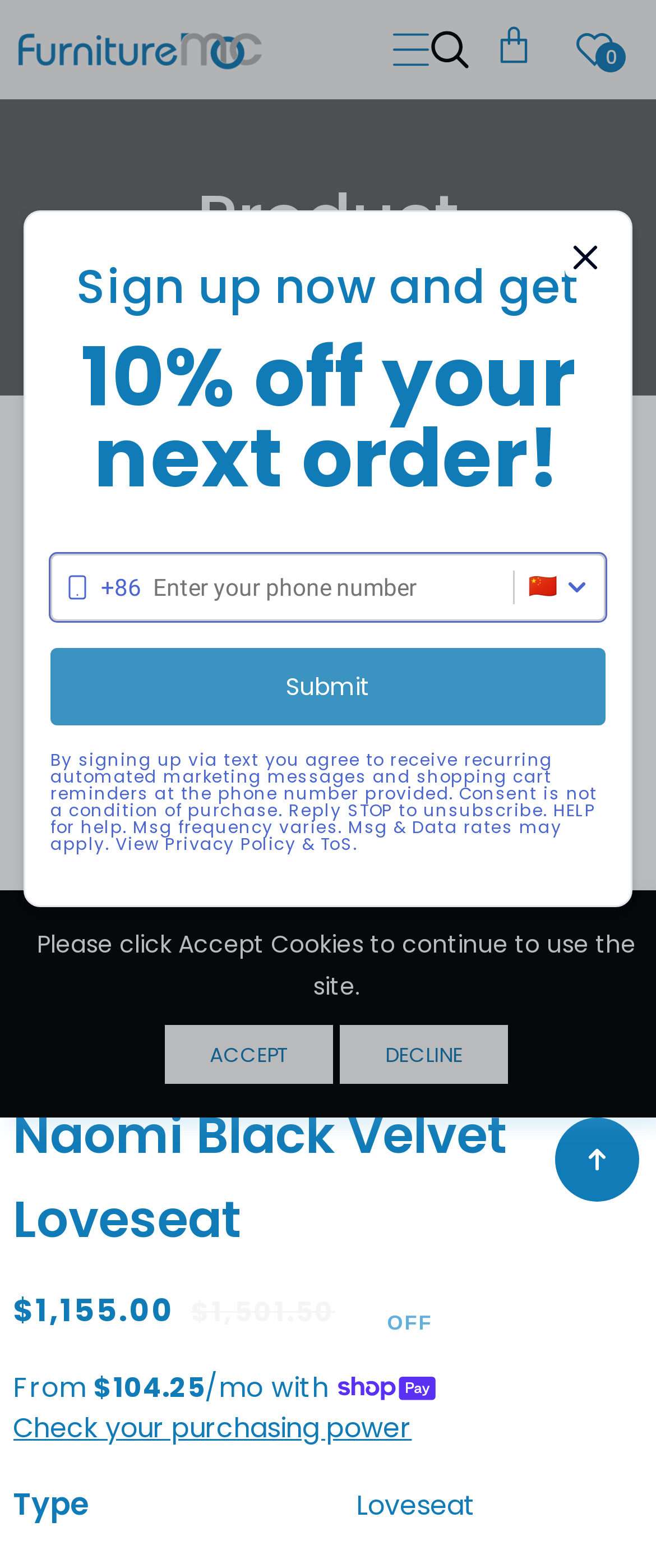Provide the bounding box coordinates of the HTML element this sentence describes: "Cart".

[0.754, 0.02, 0.813, 0.044]